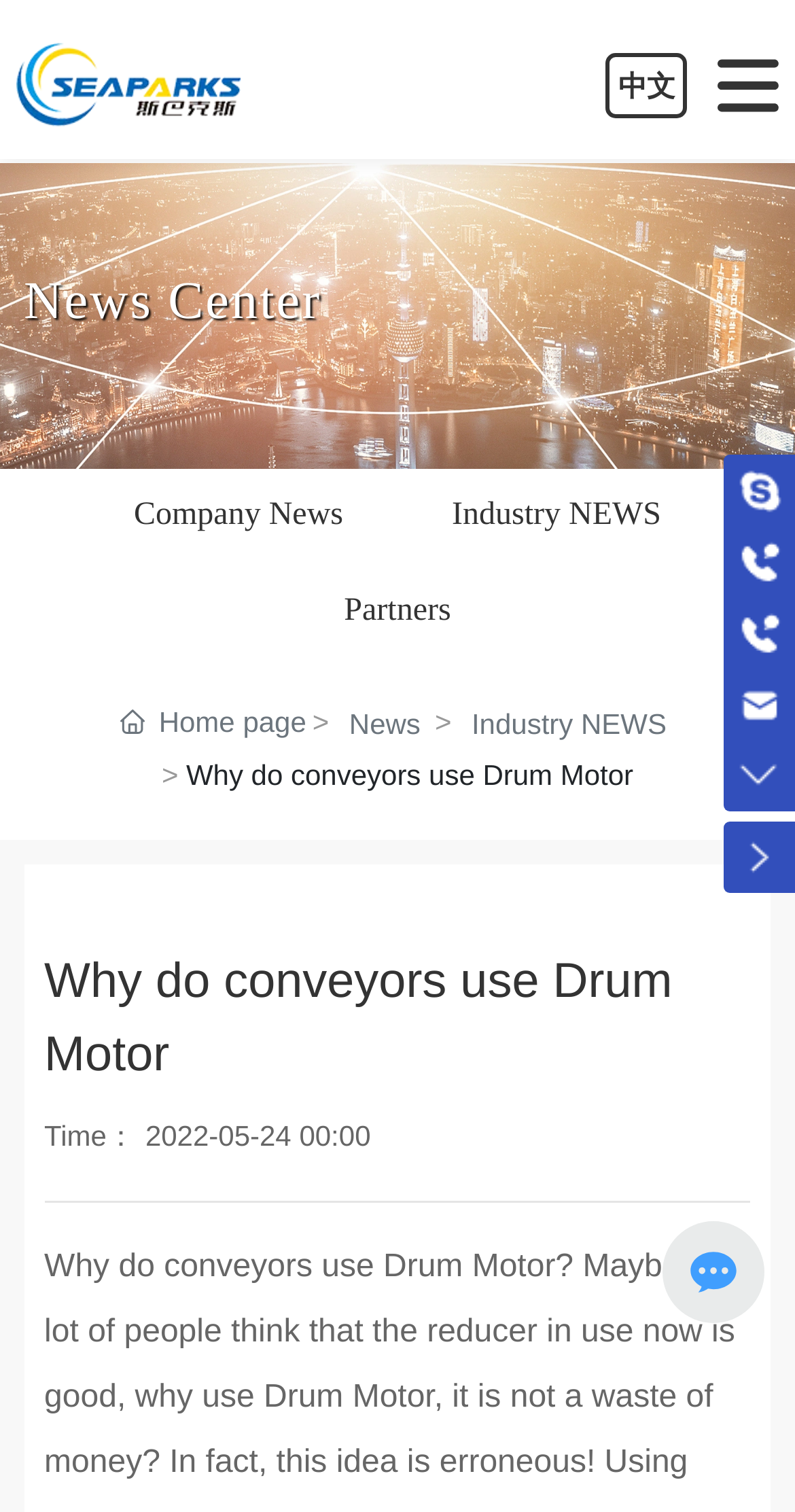Please locate the bounding box coordinates of the element that should be clicked to achieve the given instruction: "Click the 'News Center' link".

[0.0, 0.196, 1.0, 0.218]